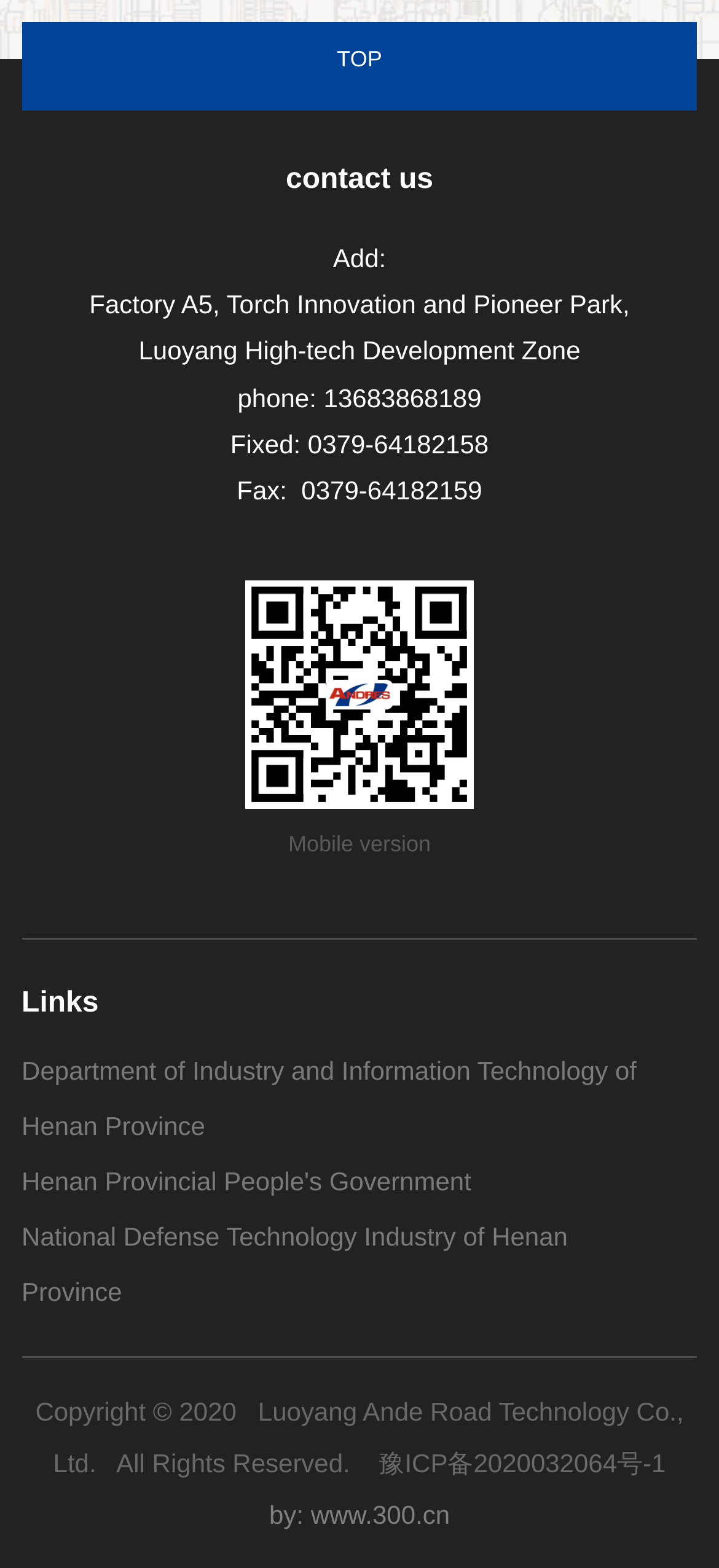Using the element description provided, determine the bounding box coordinates in the format (top-left x, top-left y, bottom-right x, bottom-right y). Ensure that all values are floating point numbers between 0 and 1. Element description: 0379-64182159

[0.419, 0.303, 0.671, 0.322]